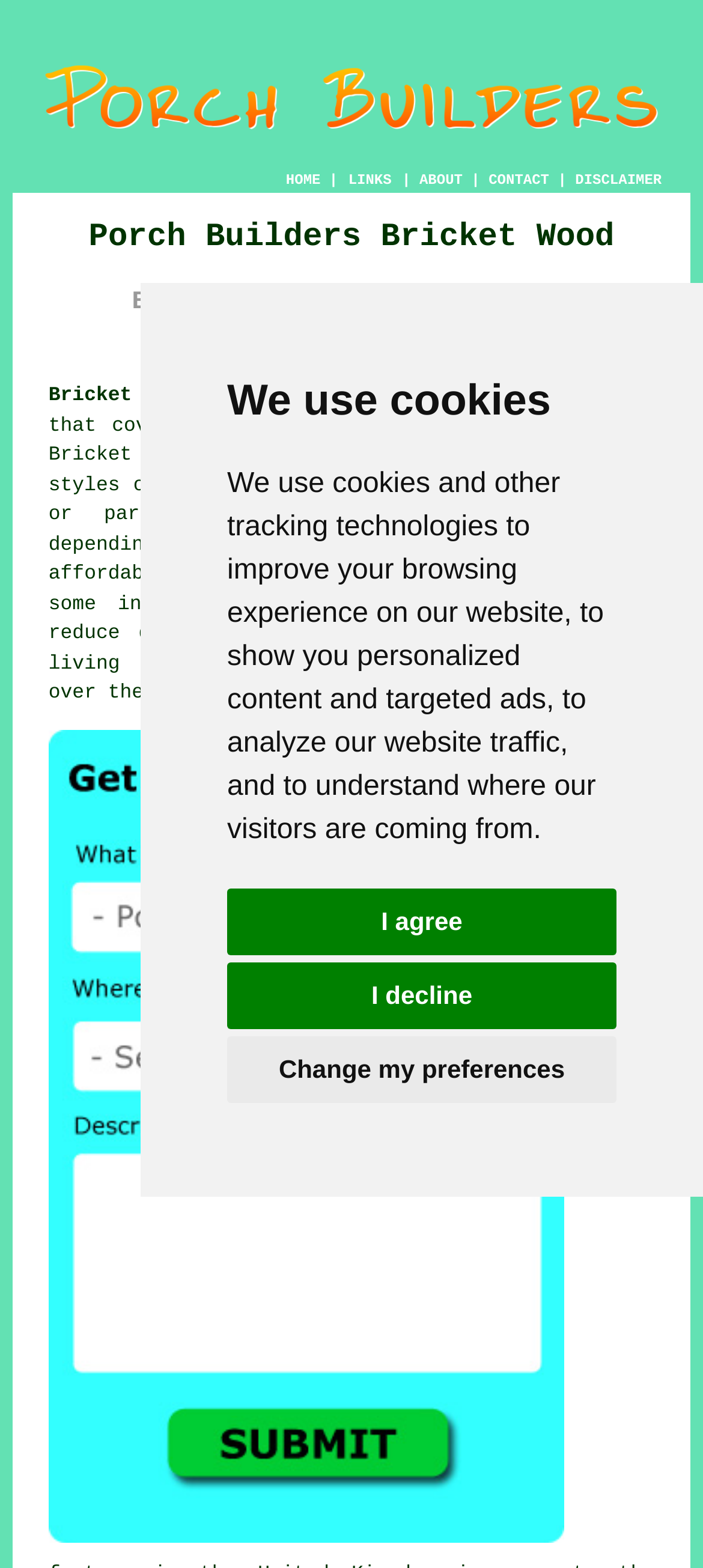Please find the bounding box coordinates (top-left x, top-left y, bottom-right x, bottom-right y) in the screenshot for the UI element described as follows: Change my preferences

[0.323, 0.661, 0.877, 0.703]